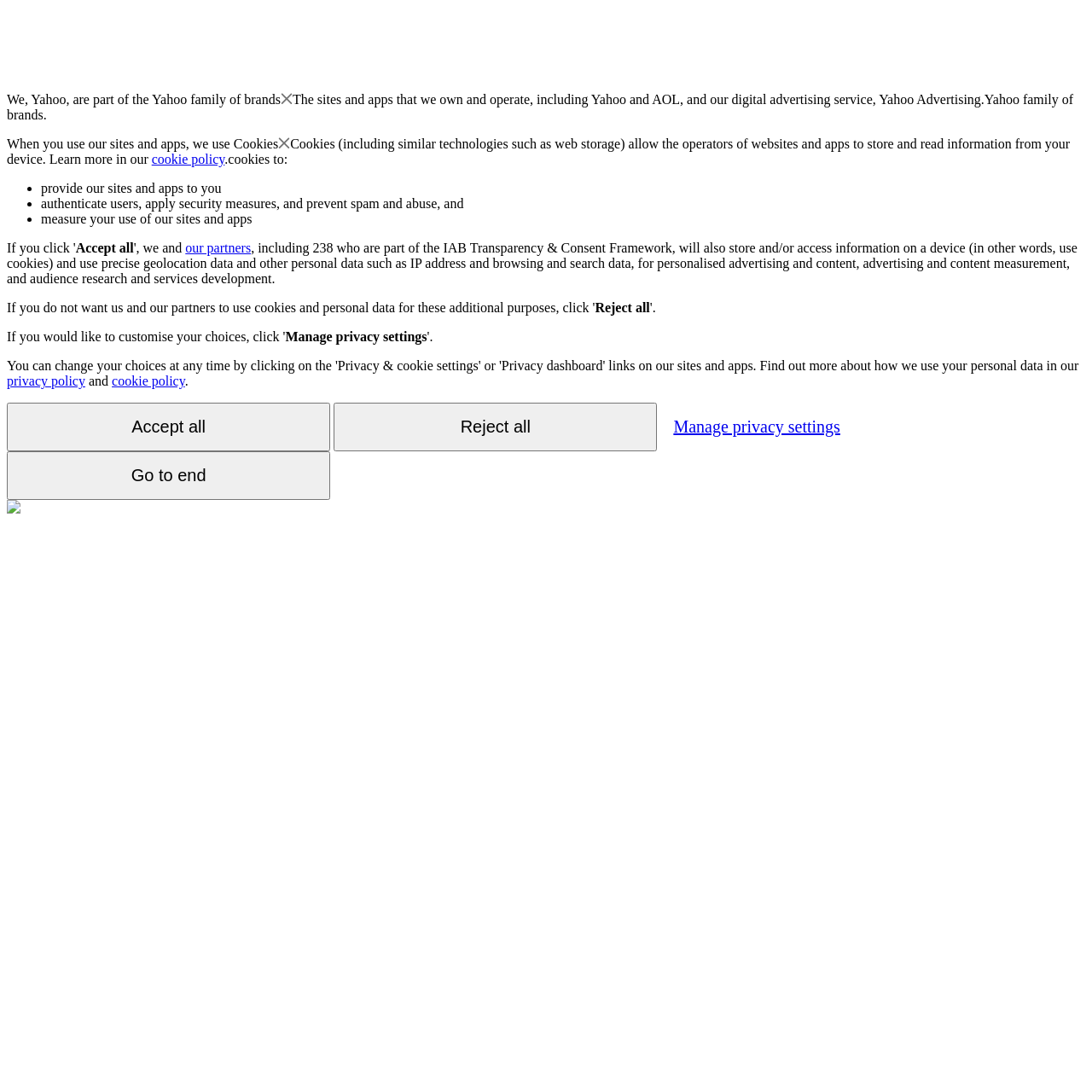Provide a one-word or short-phrase response to the question:
How many partners will store and/or access information on a device?

238